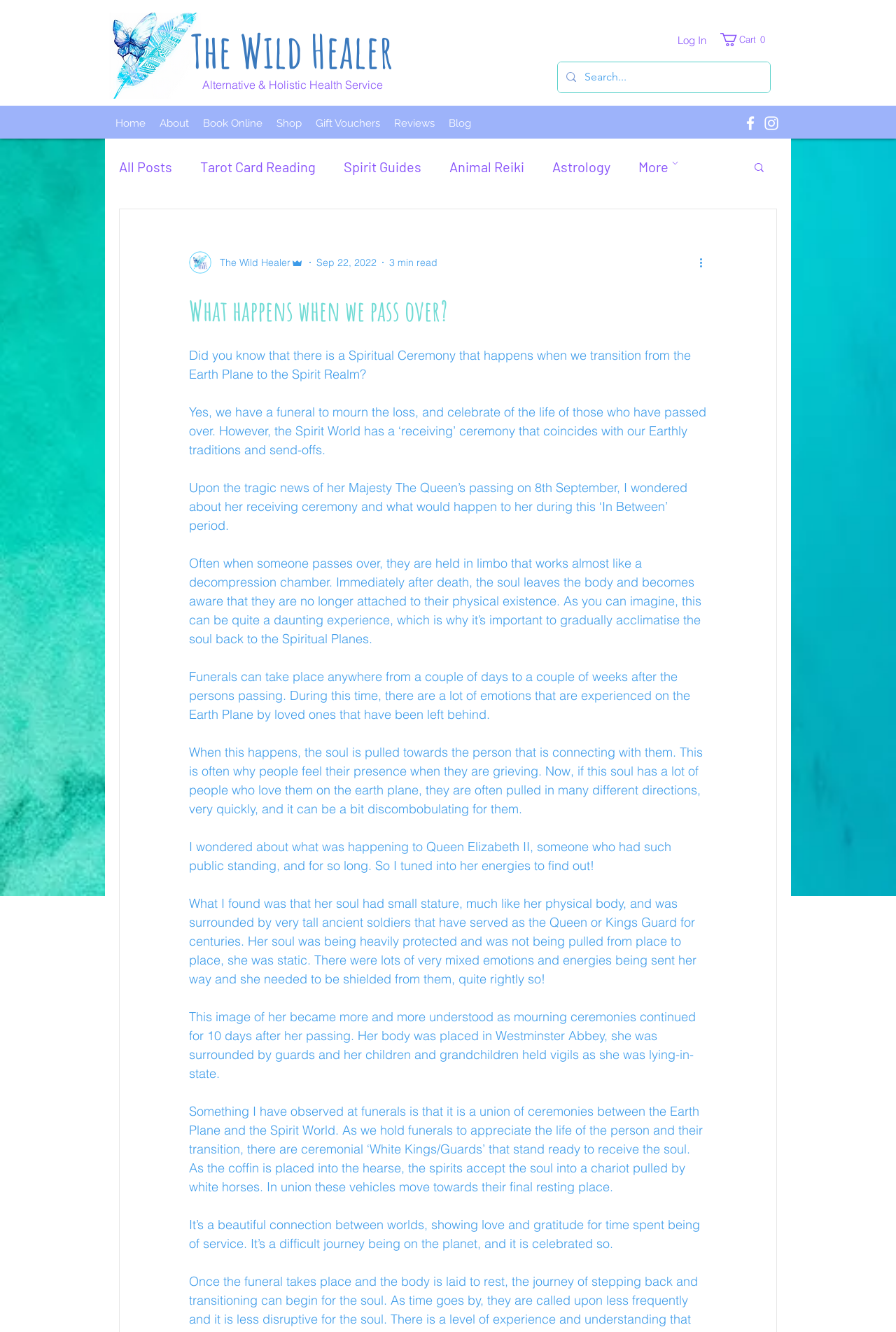Identify the bounding box coordinates of the clickable region required to complete the instruction: "Click the Log In button". The coordinates should be given as four float numbers within the range of 0 and 1, i.e., [left, top, right, bottom].

[0.745, 0.021, 0.799, 0.039]